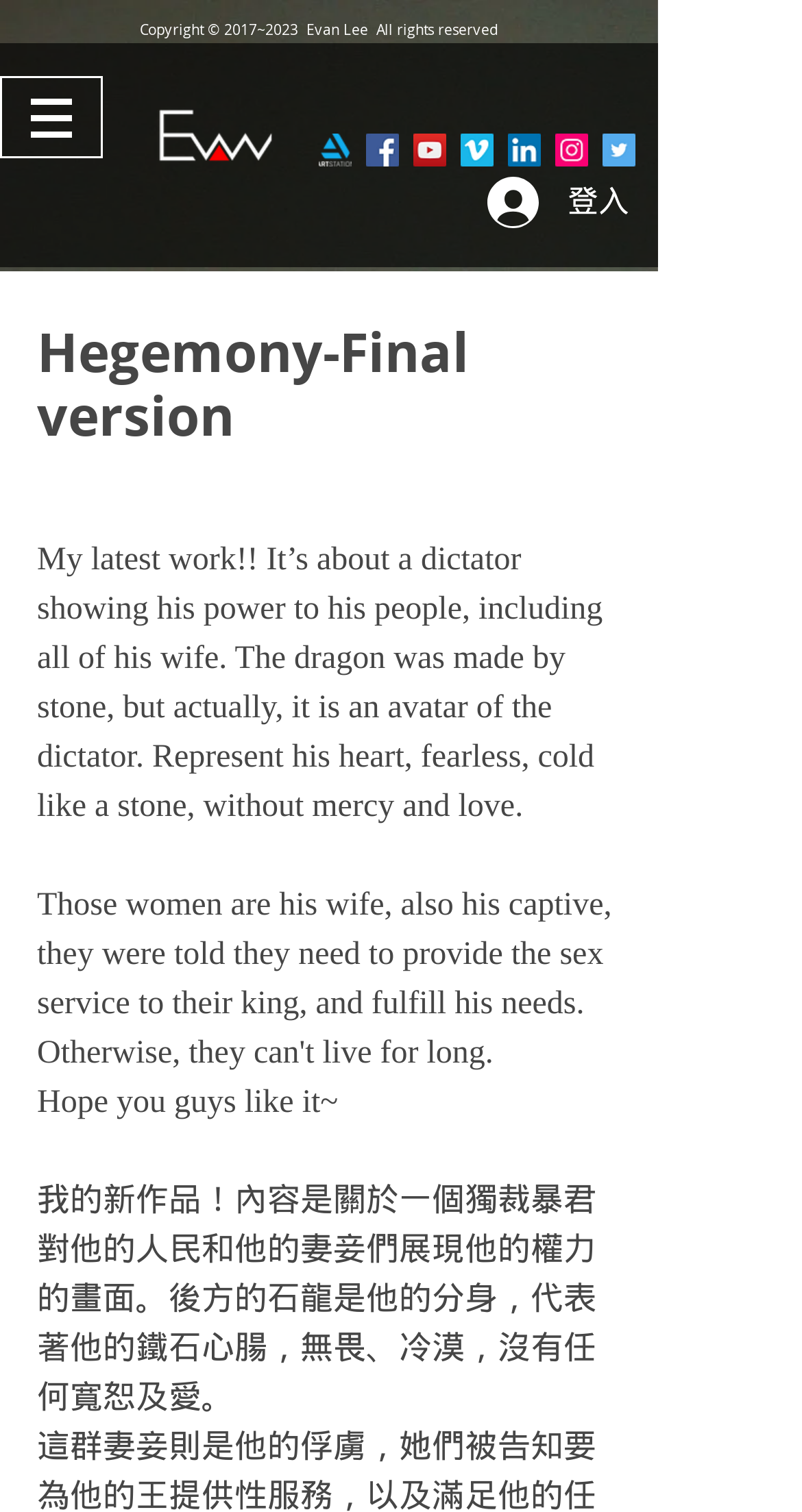Please find the bounding box coordinates of the clickable region needed to complete the following instruction: "Click the EVAN logo". The bounding box coordinates must consist of four float numbers between 0 and 1, i.e., [left, top, right, bottom].

[0.192, 0.069, 0.346, 0.11]